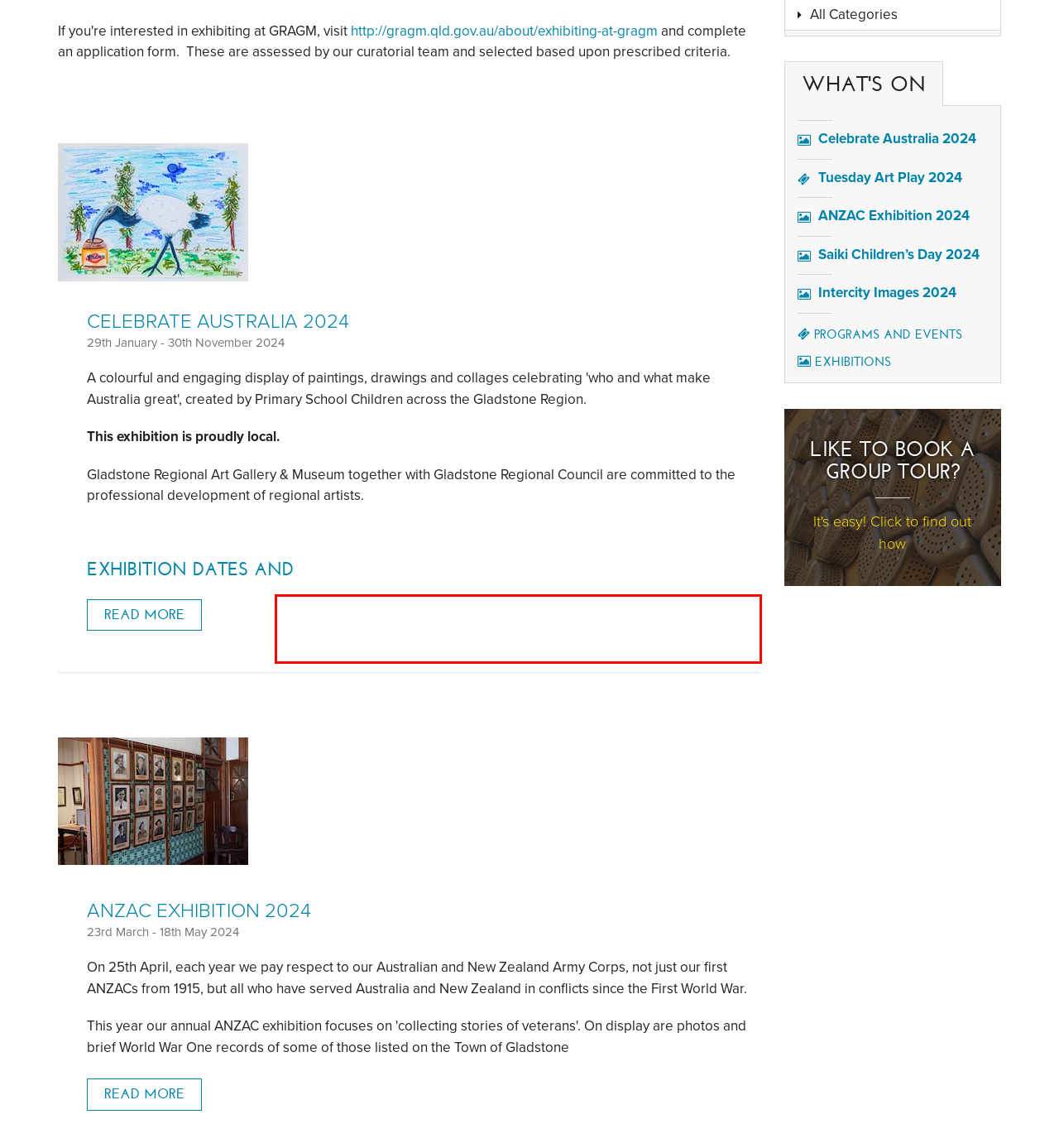Using the provided screenshot, read and generate the text content within the red-bordered area.

On 25th April, each year we pay respect to our Australian and New Zealand Army Corps, not just our first ANZACs from 1915, but all who have served Australia and New Zealand in conflicts since the First World War.